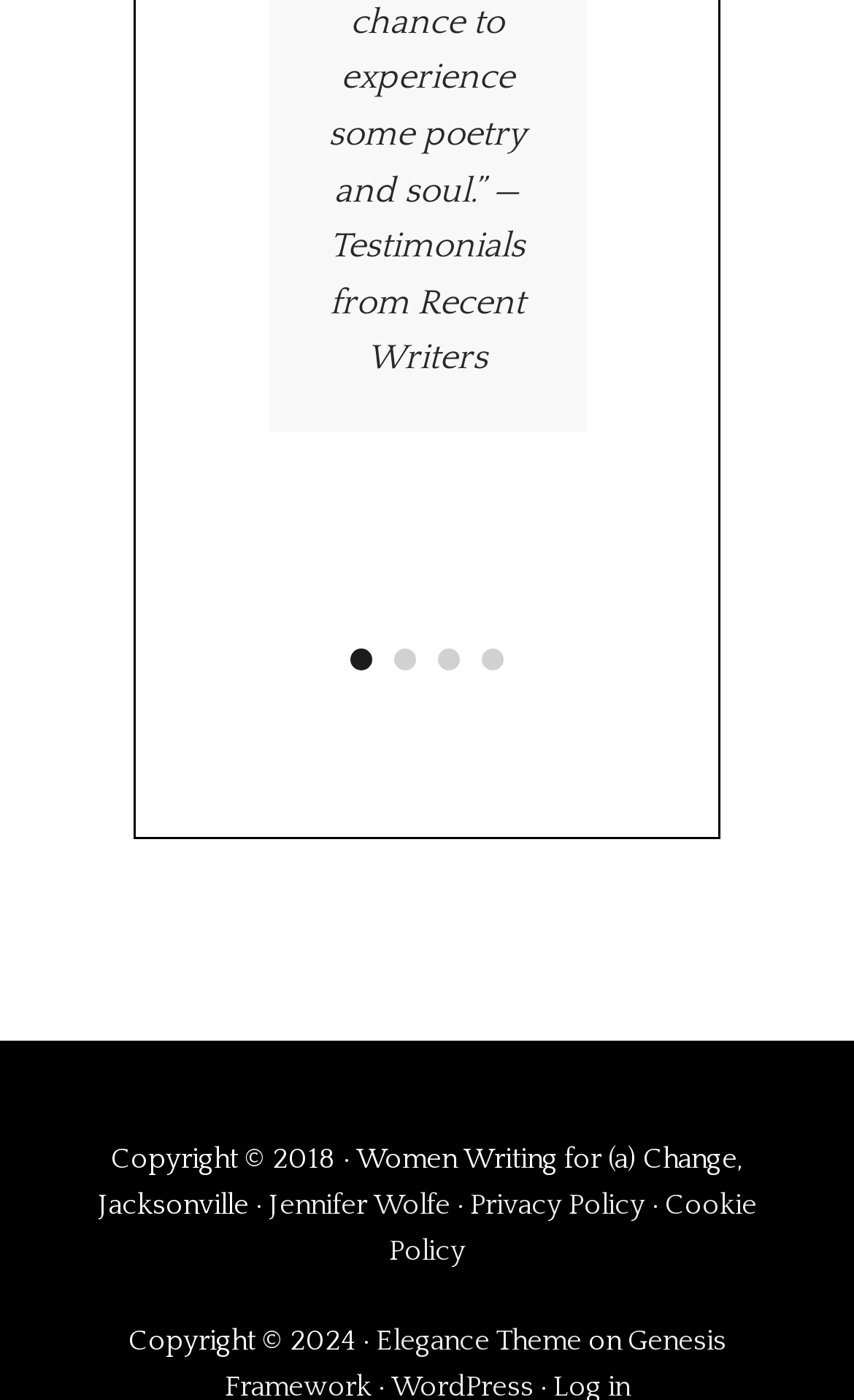Please study the image and answer the question comprehensively:
What is the theme of the website?

I looked for the link with the text 'Elegance Theme' and found it at the bottom of the webpage, which suggests that it is the theme of the website.